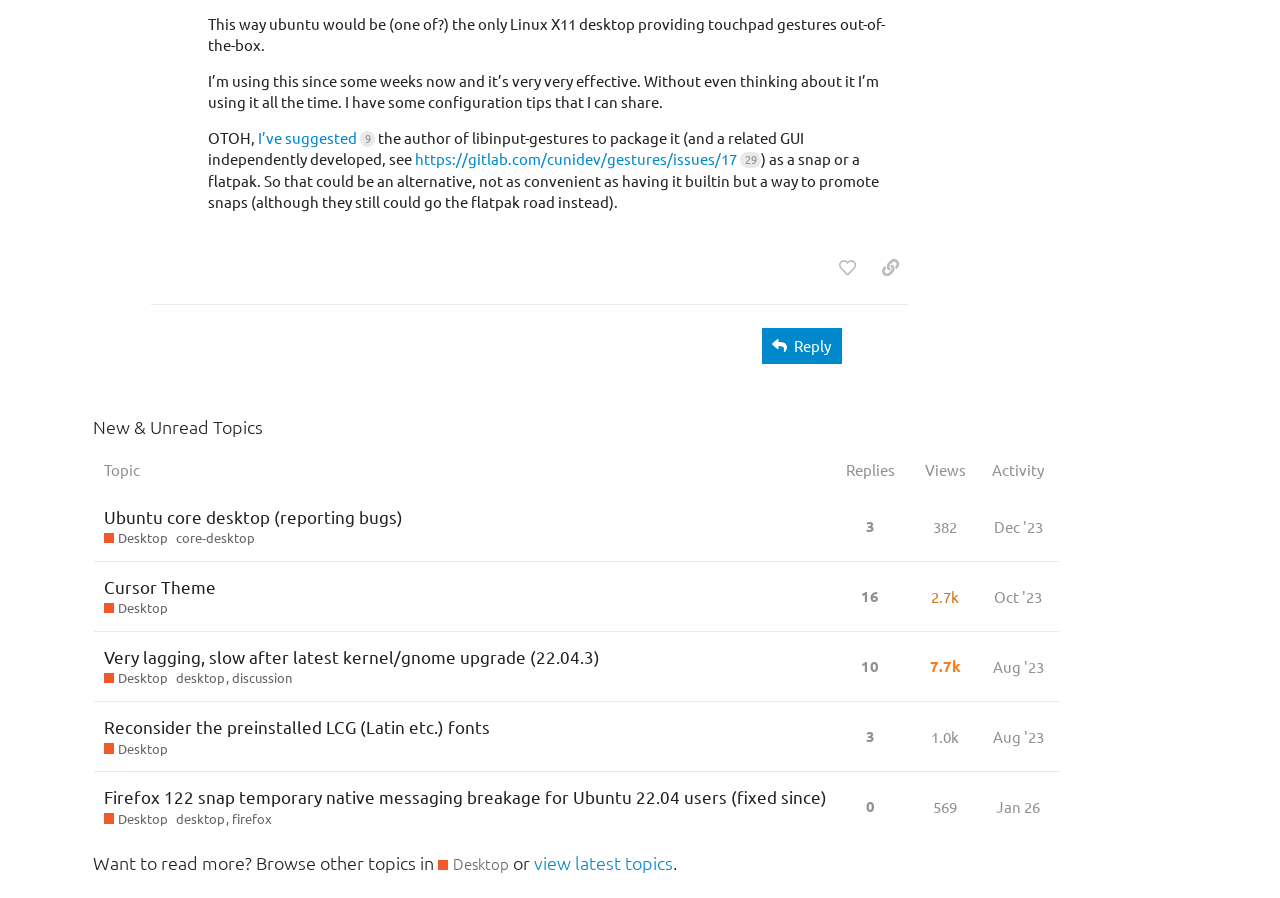Predict the bounding box of the UI element that fits this description: "firefox".

[0.181, 0.901, 0.212, 0.922]